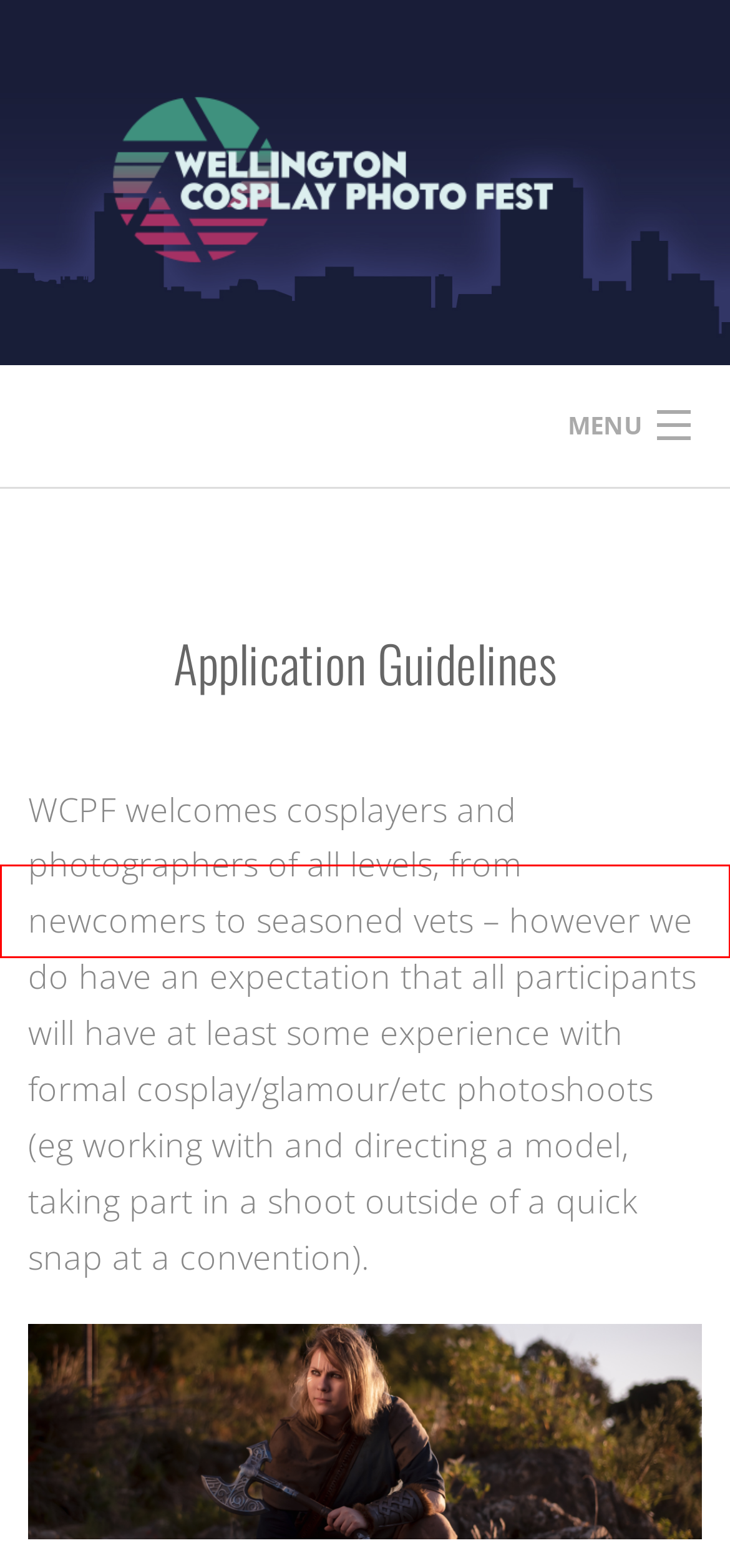You have received a screenshot of a webpage with a red bounding box indicating a UI element. Please determine the most fitting webpage description that matches the new webpage after clicking on the indicated element. The choices are:
A. Contact – Wellington Cosplay Photo Fest
B. WCPF 2020 – Wellington Cosplay Photo Fest
C. Photo Locations – Wellington Cosplay Photo Fest
D. Event Rules & Code of Conduct – Wellington Cosplay Photo Fest
E. FAQ – Wellington Cosplay Photo Fest
F. Event Galleries – Wellington Cosplay Photo Fest
G. Wellington Cosplay Photo Fest
H. Participant Info – Wellington Cosplay Photo Fest

A